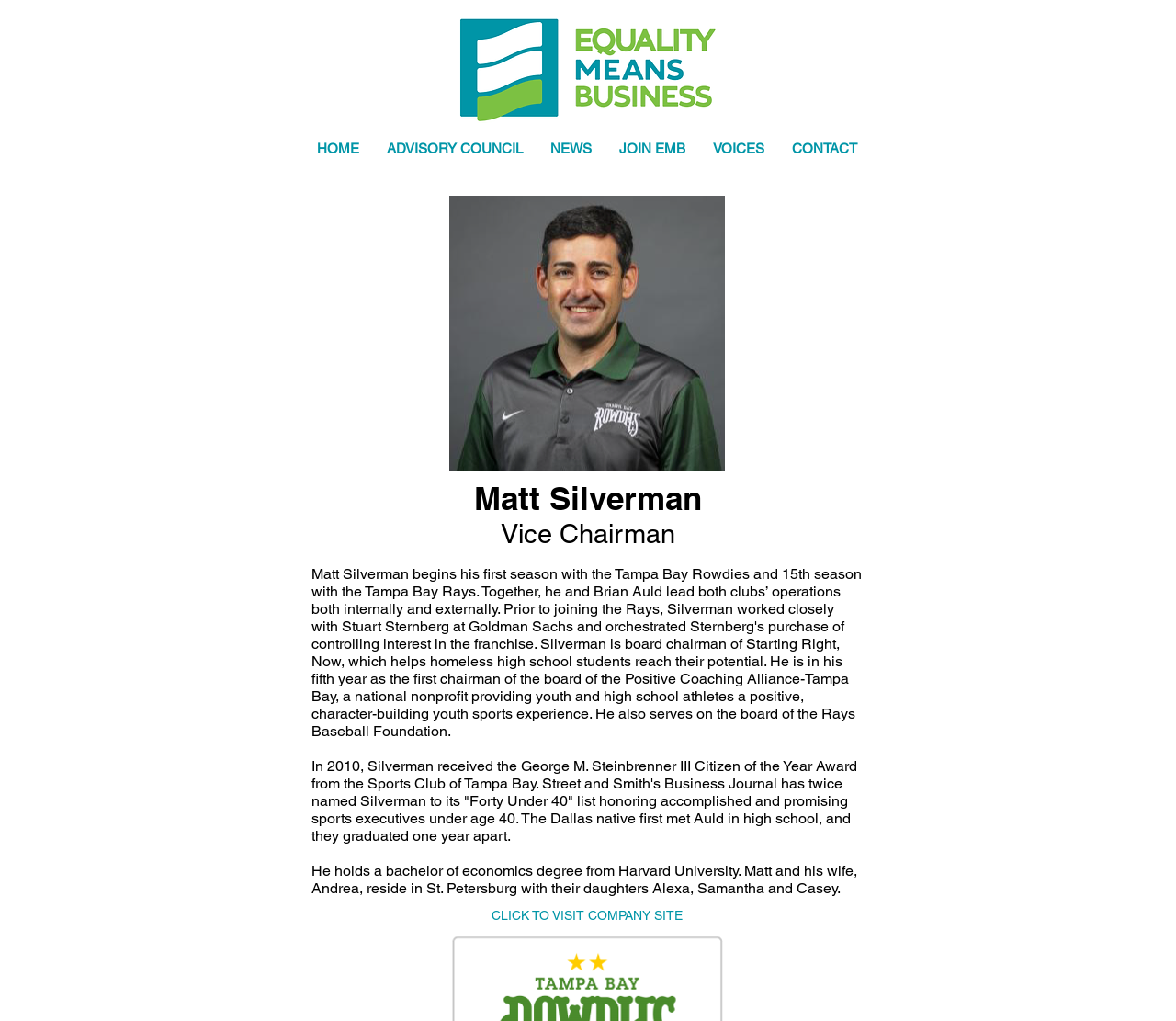Use a single word or phrase to answer the question: What is the purpose of the 'CLICK TO VISIT COMPANY SITE' button?

To visit company site